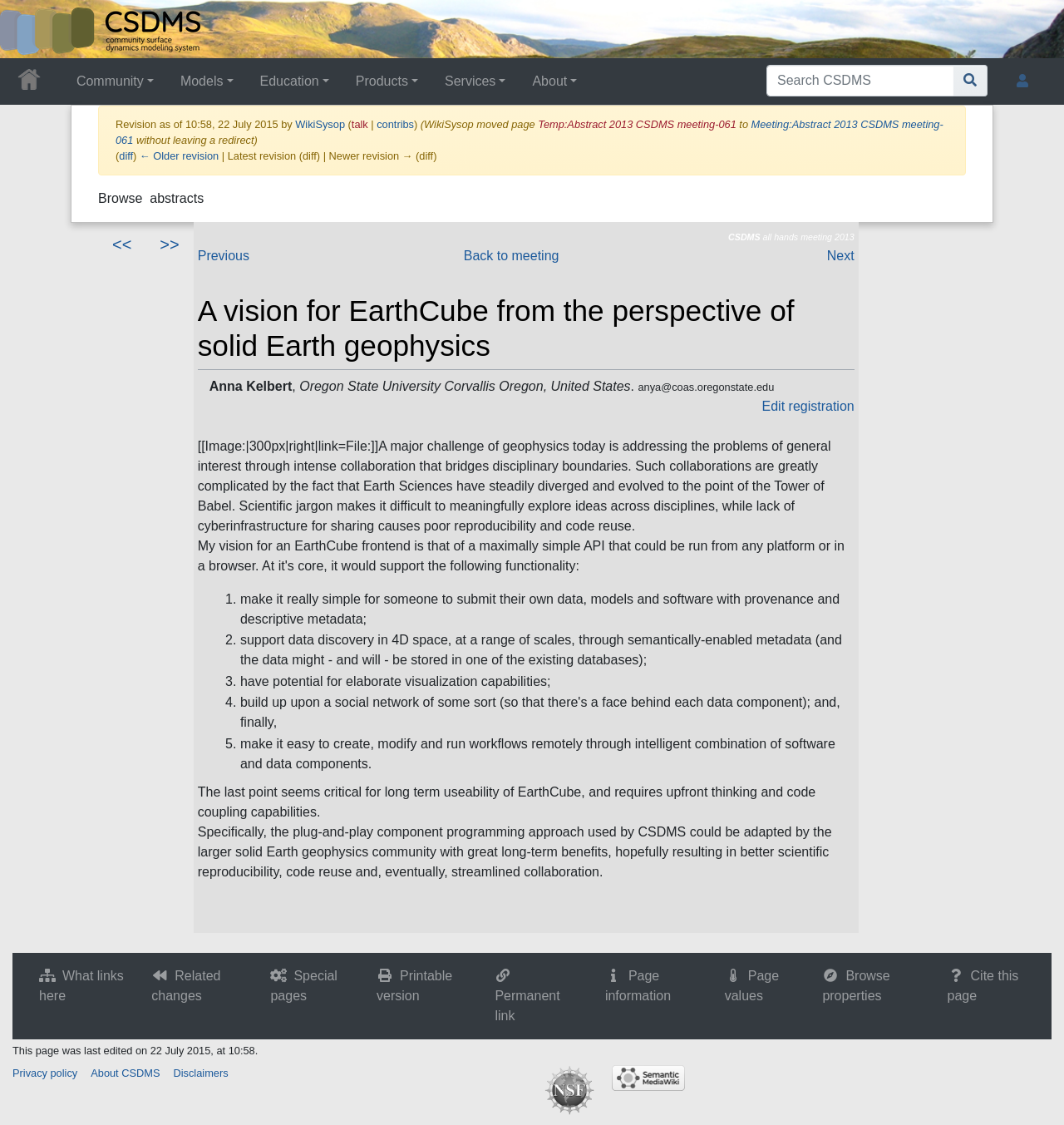Generate a comprehensive description of the webpage.

This webpage is about the 2013 CSDMS meeting, specifically an abstract titled "A vision for EarthCube from the perspective of solid Earth geophysics" by Anna Kelbert from Oregon State University. 

At the top of the page, there is a logo and a navigation menu with links to "Community", "Models", "Education", "Products", "Services", and "About". On the right side of the navigation menu, there is a search bar with a "Go to page" button. 

Below the navigation menu, there is a section with links to "Revision as of 10:58, 22 July 2015" and "WikiSysop" with additional information about the page's revision history. 

The main content of the page is the abstract, which is divided into several sections. The first section is a brief introduction to the topic, followed by a list of four points discussing the challenges of geophysics and the potential solutions. The points are numbered and include descriptions of how to make data submission simple, support data discovery, enable visualization capabilities, and create workflows remotely. 

The abstract also includes a section discussing the importance of upfront thinking and code coupling capabilities for long-term usability. It suggests that the plug-and-play component programming approach used by CSDMS could be adapted by the larger solid Earth geophysics community, resulting in better scientific reproducibility, code reuse, and collaboration. 

At the bottom of the page, there are links to "What links here", "Related changes", "Special pages", "Printable version", "Permanent link", "Page information", "Page values", "Browse properties", and "Cite this page". There is also a section with information about the page's last edit and links to "Privacy policy", "About CSDMS", "Disclaimers", and "Sponsor".